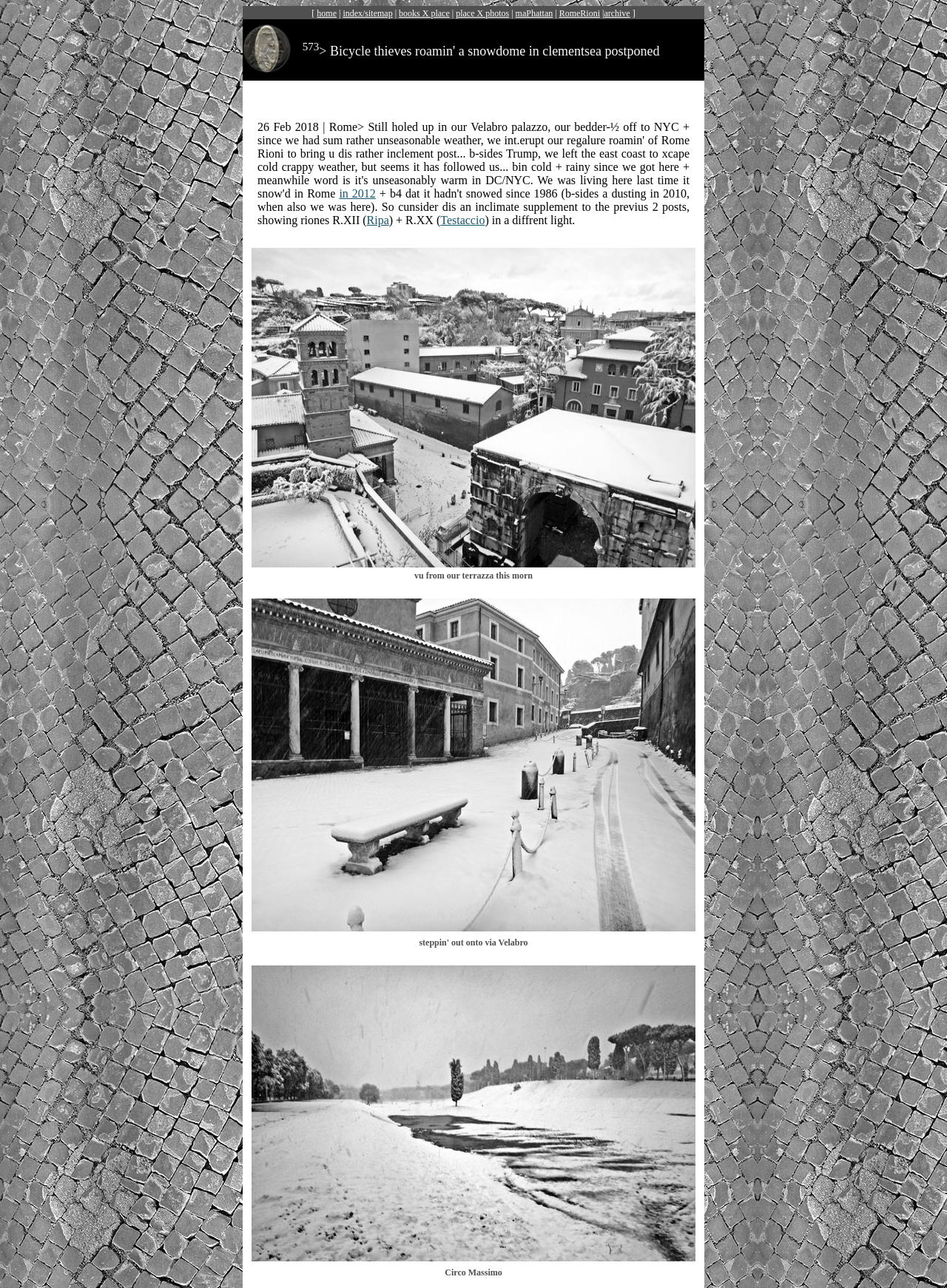What is the first link in the top navigation bar?
Use the image to answer the question with a single word or phrase.

home